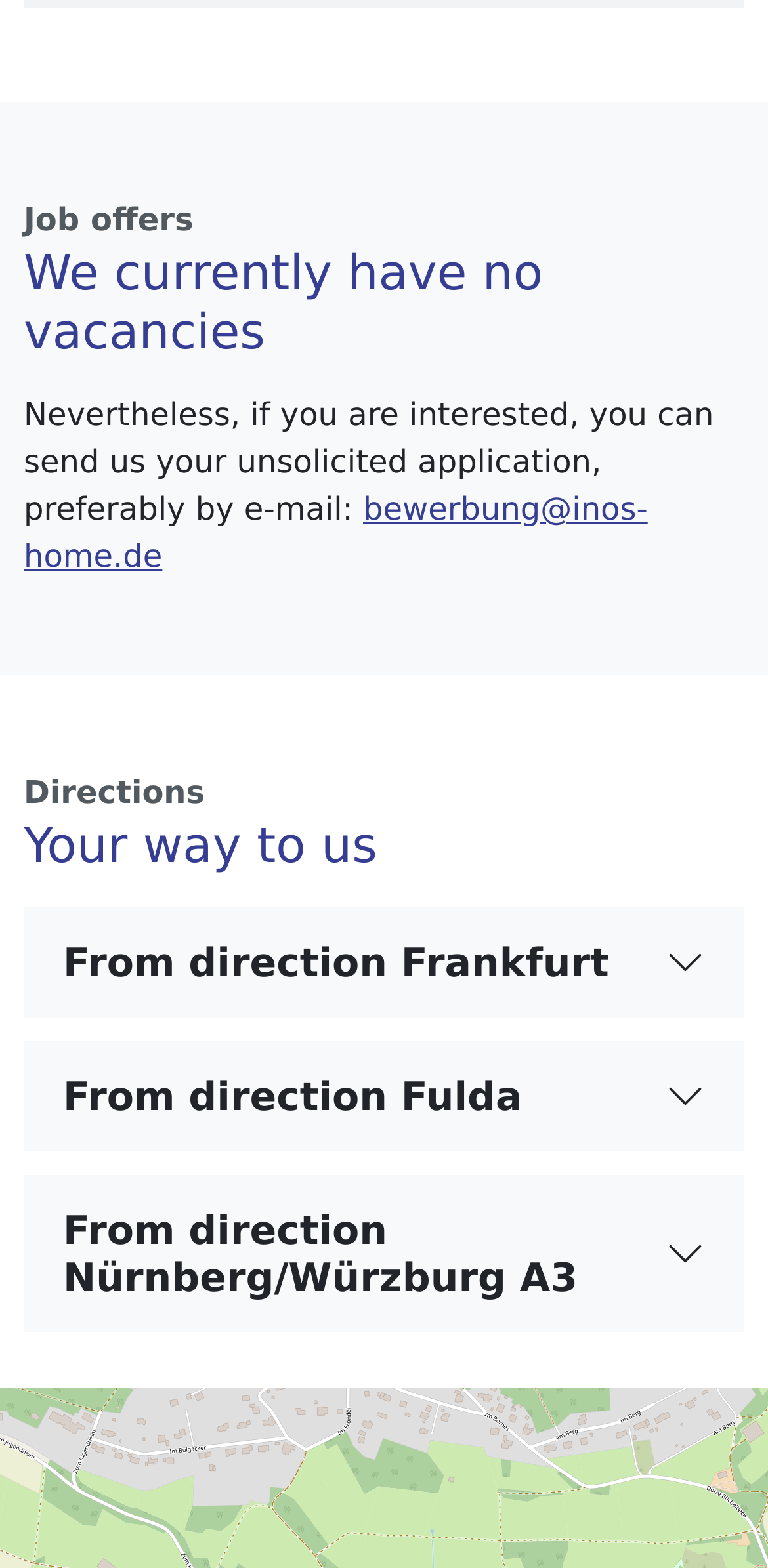For the following element description, predict the bounding box coordinates in the format (top-left x, top-left y, bottom-right x, bottom-right y). All values should be floating point numbers between 0 and 1. Description: From direction Nürnberg/Würzburg A3

[0.031, 0.749, 0.969, 0.85]